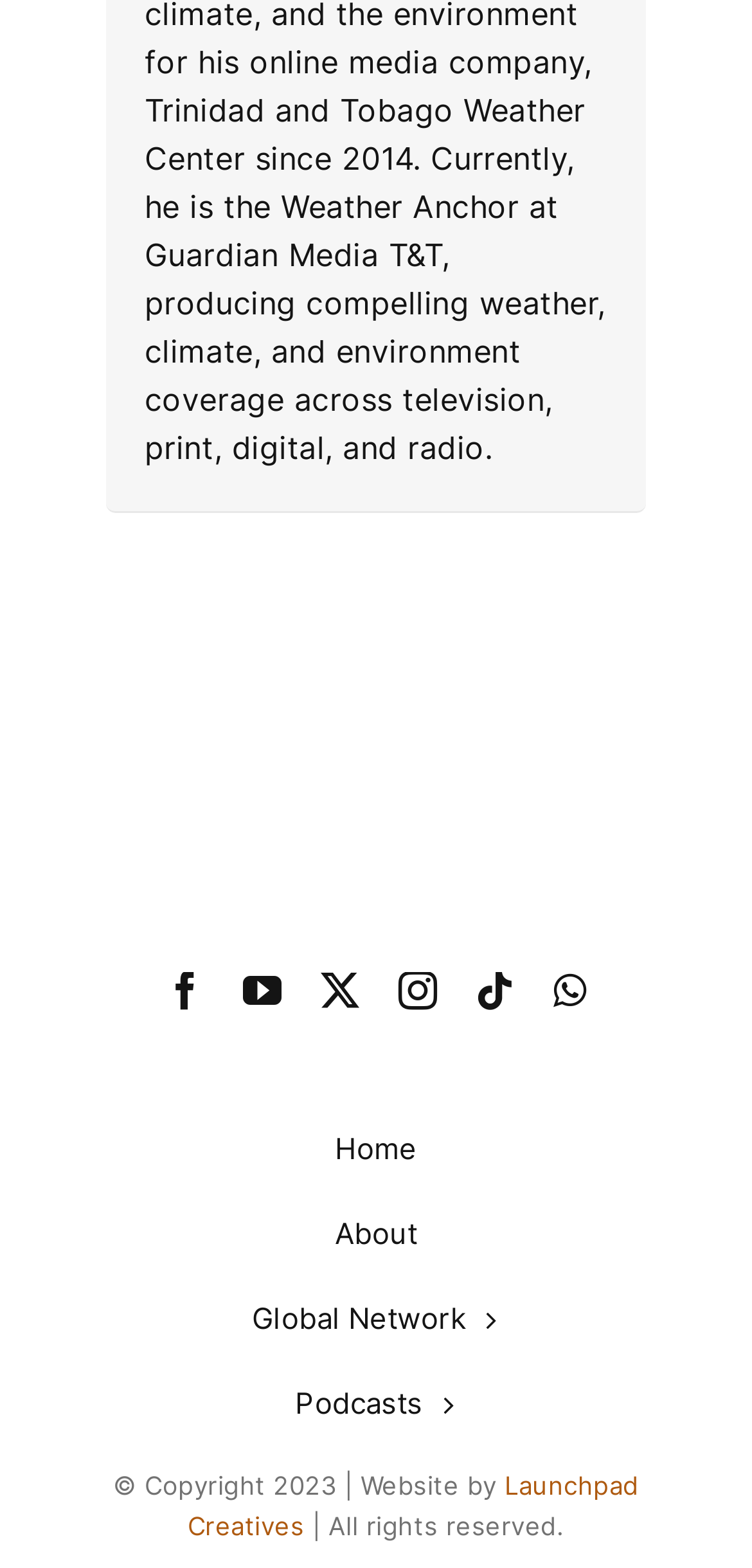Answer the following in one word or a short phrase: 
What is the last item in the main navigation?

Podcasts